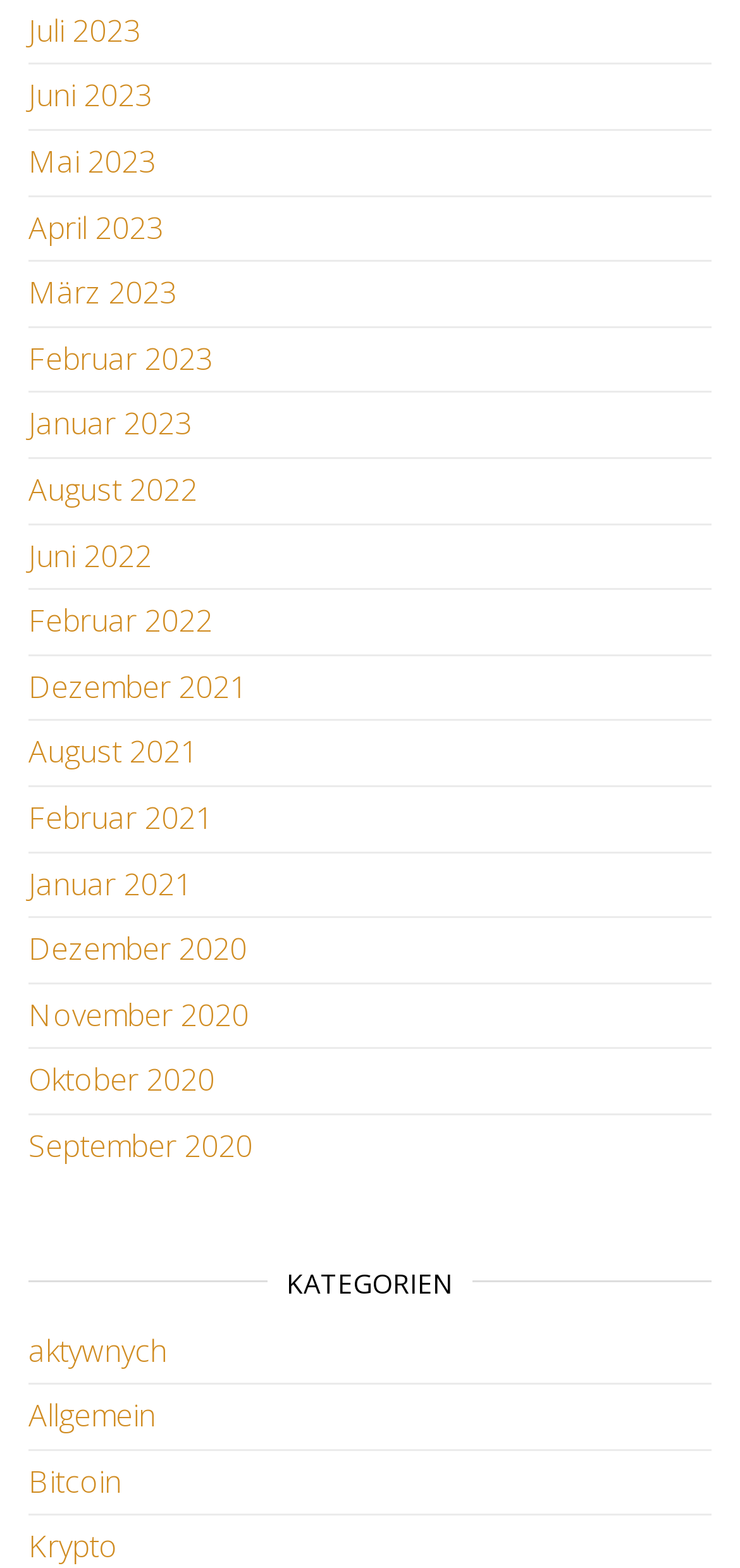How many categories are listed?
Refer to the image and answer the question using a single word or phrase.

4